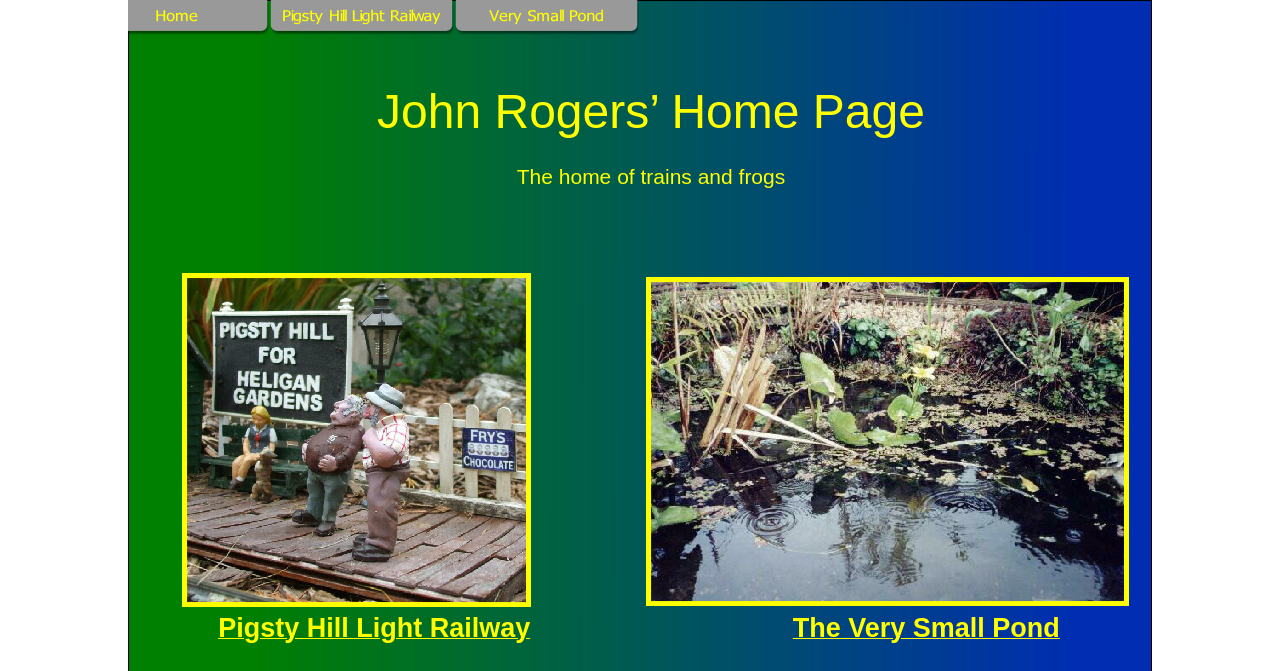Look at the image and write a detailed answer to the question: 
What is the position of the 'Pigsty Hill Light Railway' link?

The 'Pigsty Hill Light Railway' link has a y1 coordinate of 0.928, which is greater than the y1 coordinate of the first image (0.407), indicating that it is positioned below the first image.